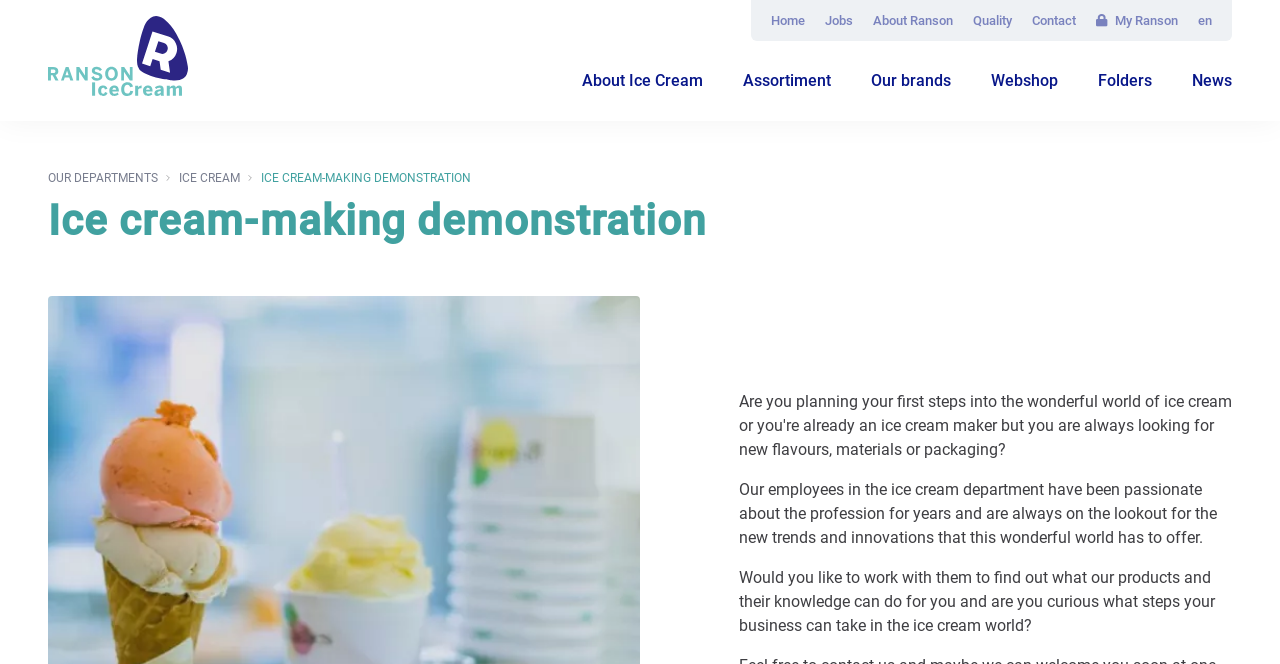Give a concise answer using only one word or phrase for this question:
How many navigation links are there in the 'Functional' section?

7